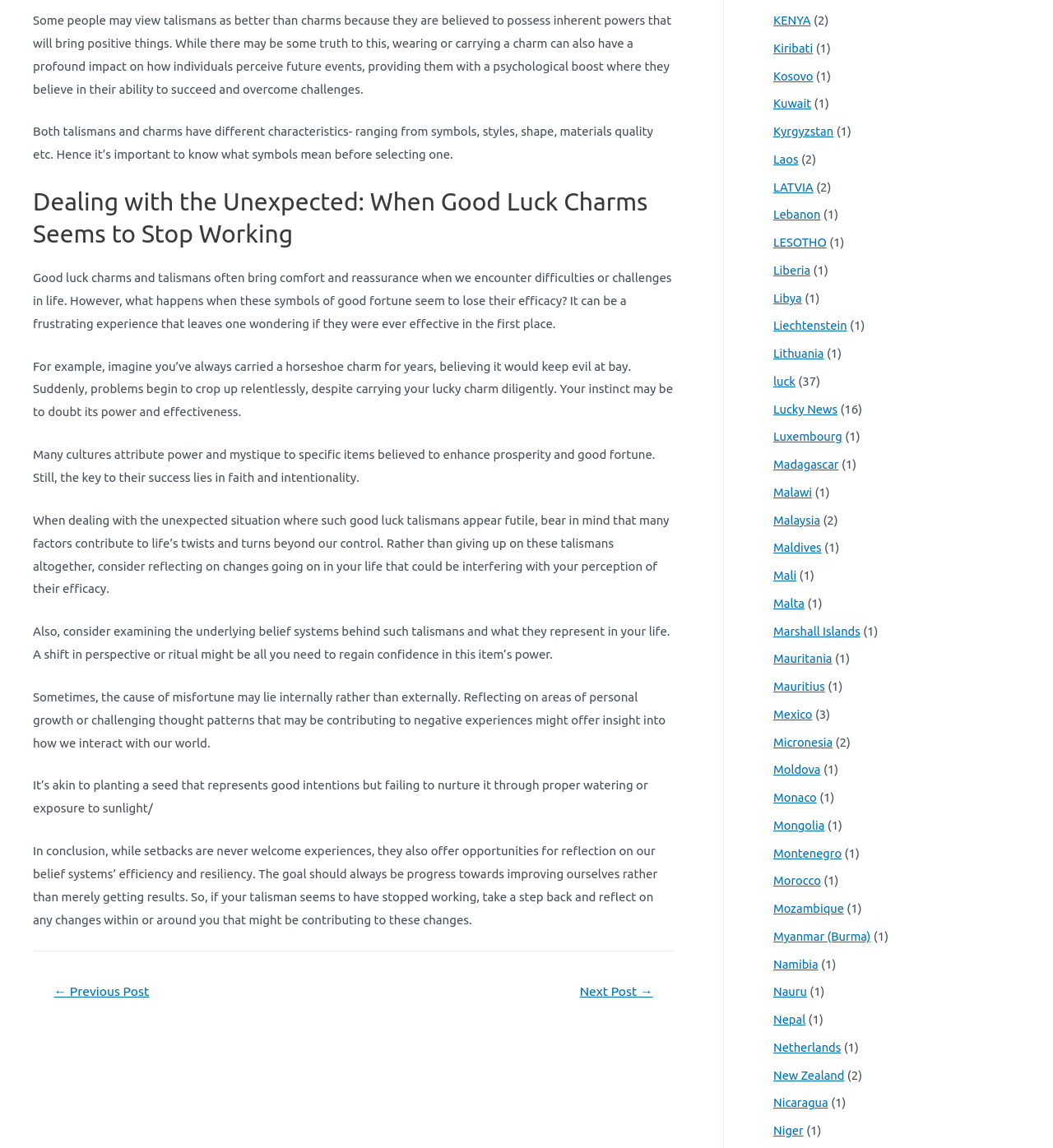Please locate the bounding box coordinates of the element's region that needs to be clicked to follow the instruction: "Click on 'Next Post'". The bounding box coordinates should be provided as four float numbers between 0 and 1, i.e., [left, top, right, bottom].

[0.53, 0.852, 0.638, 0.879]